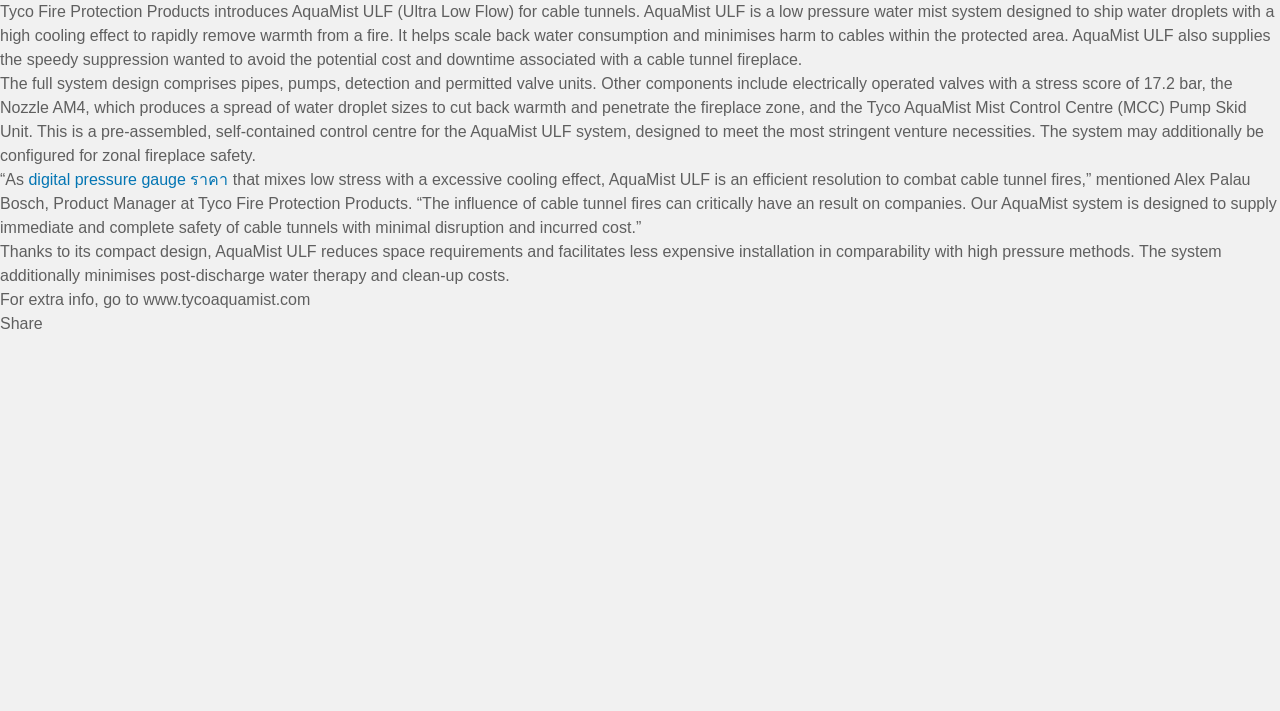Given the description digital pressure gauge ราคา, predict the bounding box coordinates of the UI element. Ensure the coordinates are in the format (top-left x, top-left y, bottom-right x, bottom-right y) and all values are between 0 and 1.

[0.022, 0.241, 0.178, 0.264]